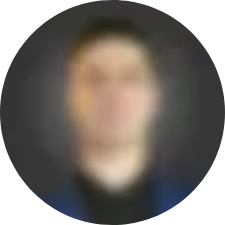What degree does Pavel hold?
Using the image as a reference, answer the question in detail.

The caption states that Pavel holds a BA in Business Administration, which underscores his educational foundation in the field of business administration.